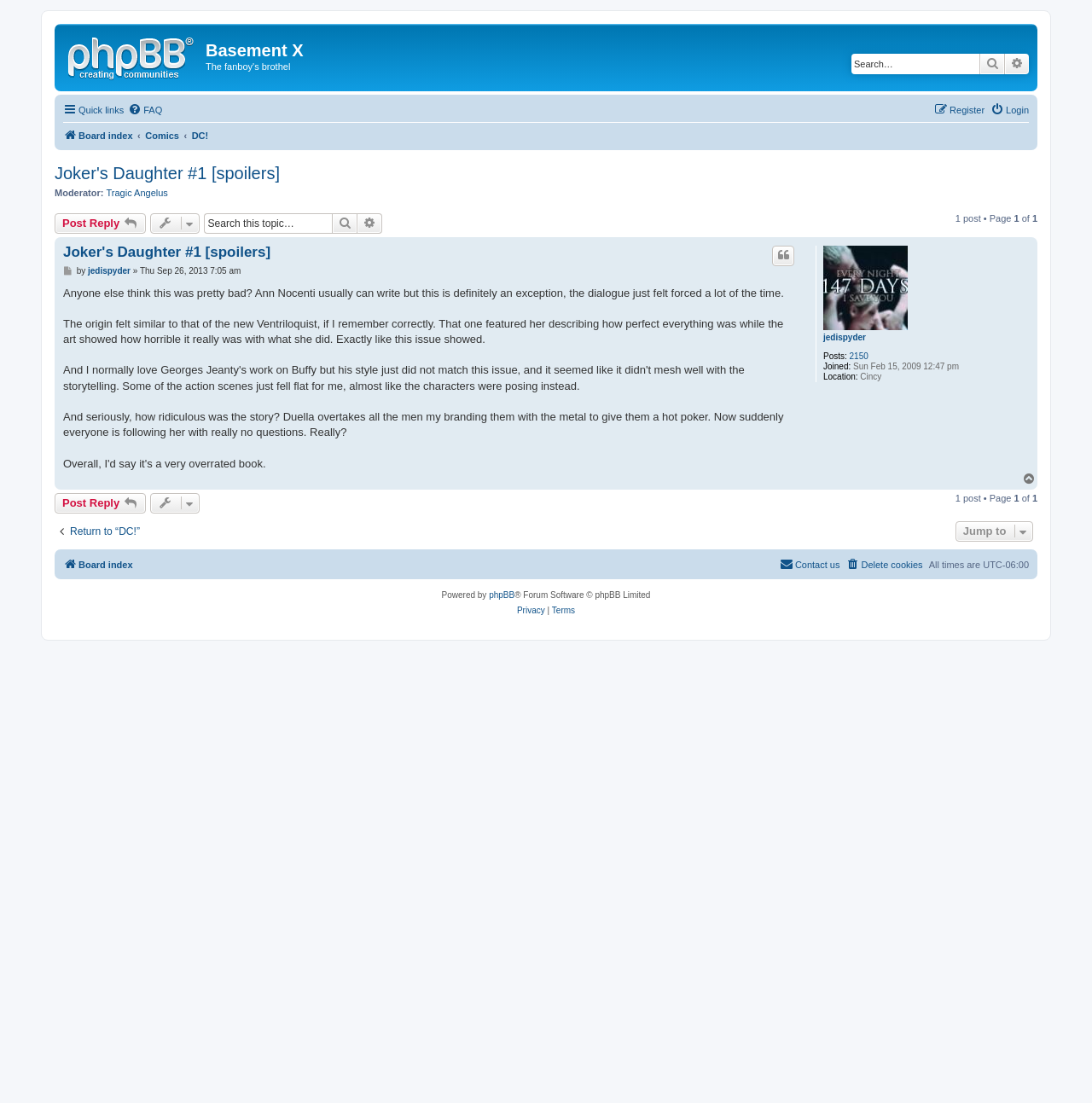What is the location of jedispyder?
Answer the question in as much detail as possible.

I found the location of jedispyder by looking at the 'Location:' label and the corresponding text 'Cincy' next to it, which is part of the user information section.